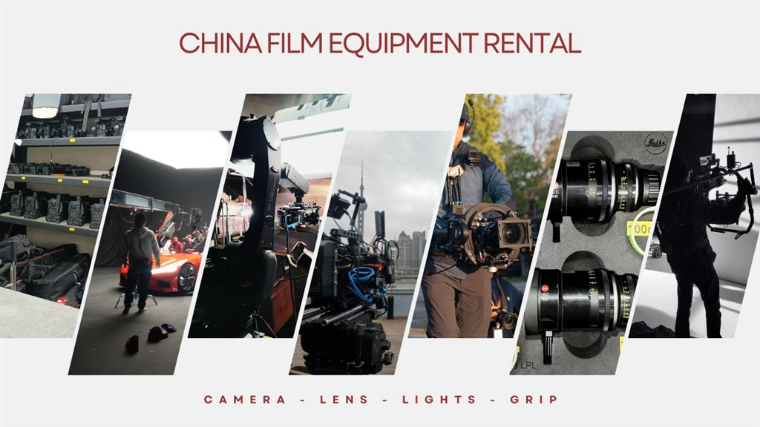Carefully observe the image and respond to the question with a detailed answer:
Who is the target audience?

The caption states that the imagery is tailored for filmmakers, content creators, and broadcasters, indicating that the target audience is those involved in creating cinematic productions.